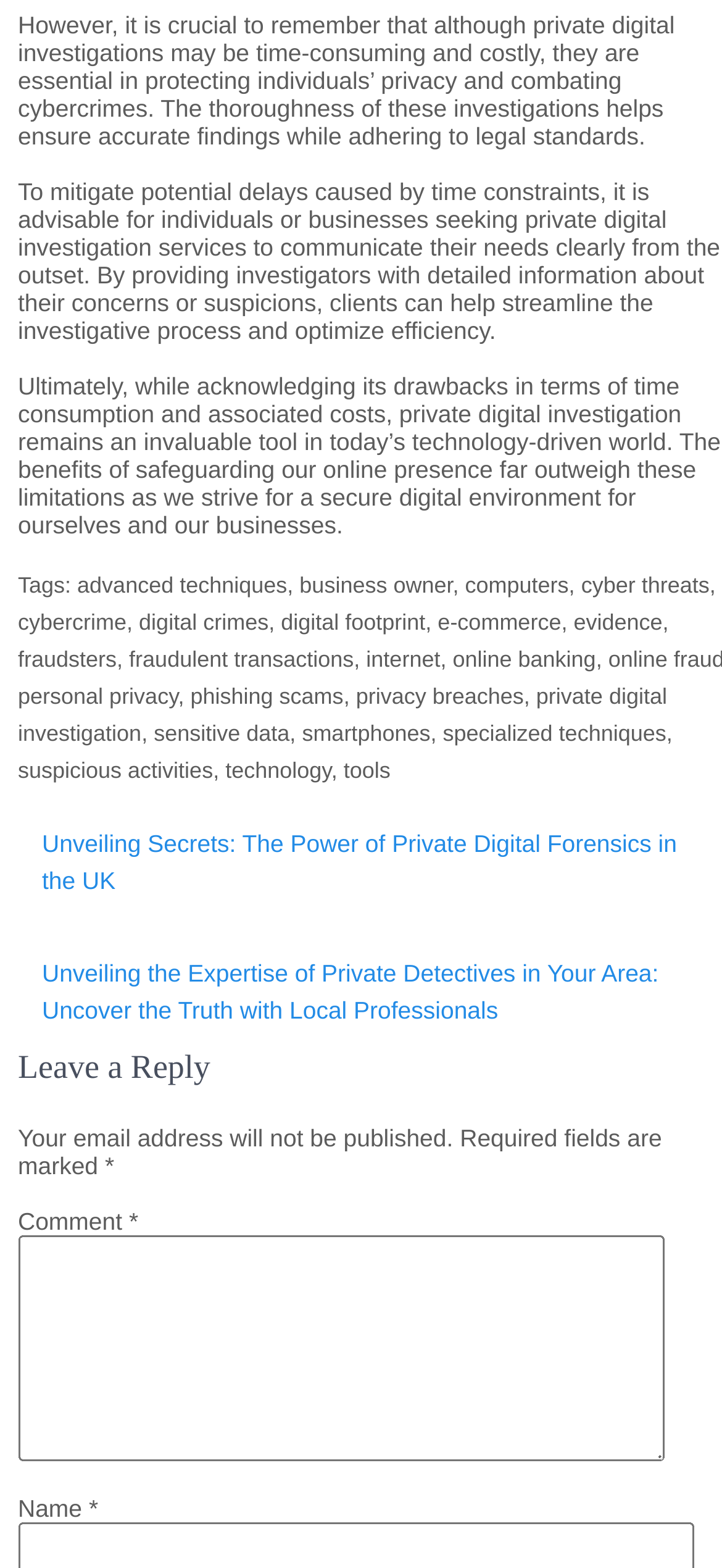Please identify the bounding box coordinates of the area that needs to be clicked to follow this instruction: "Fill in the 'Comment' field".

[0.025, 0.788, 0.921, 0.932]